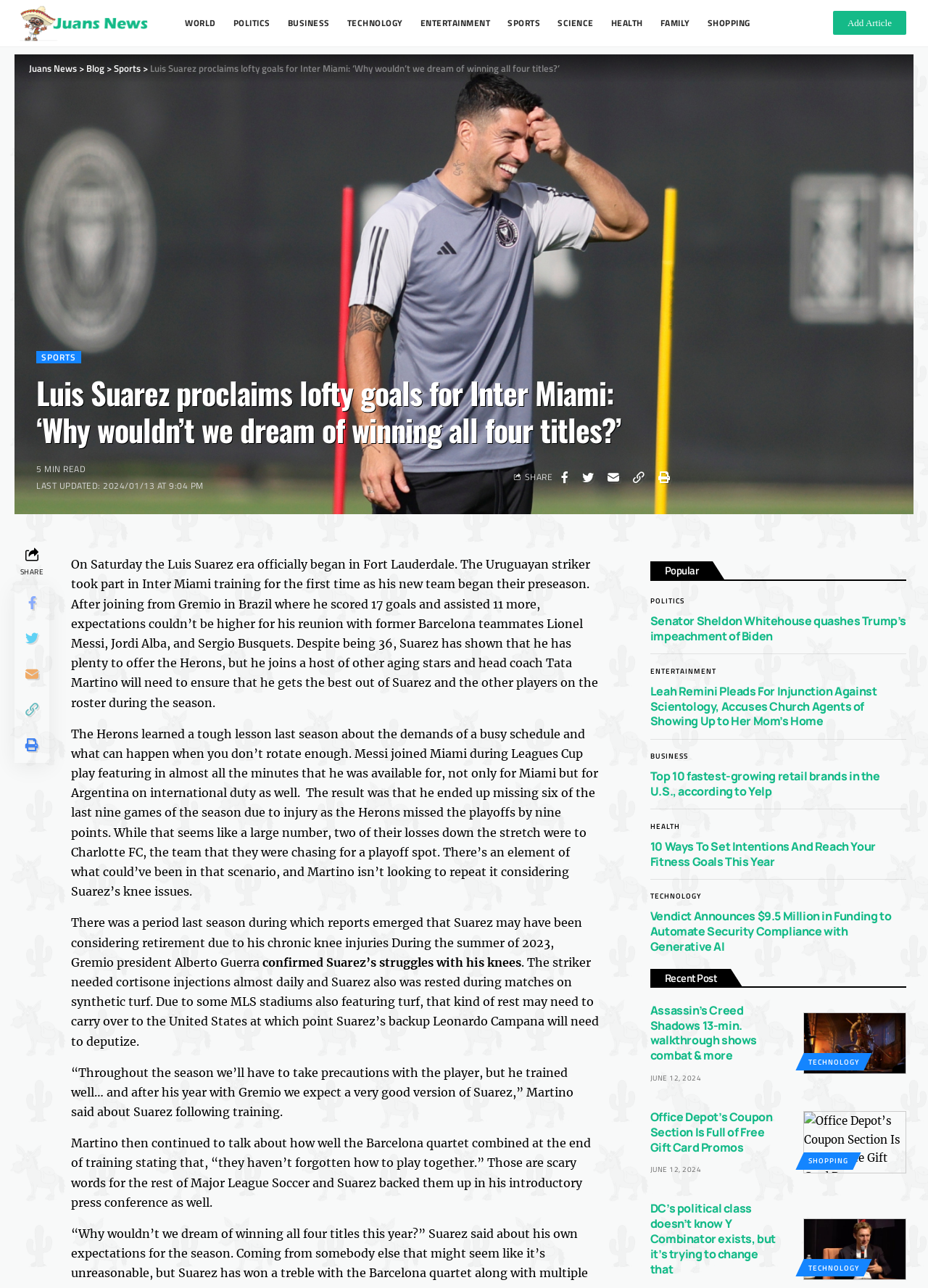Show the bounding box coordinates for the HTML element described as: "Motor Vehicle Accident".

None